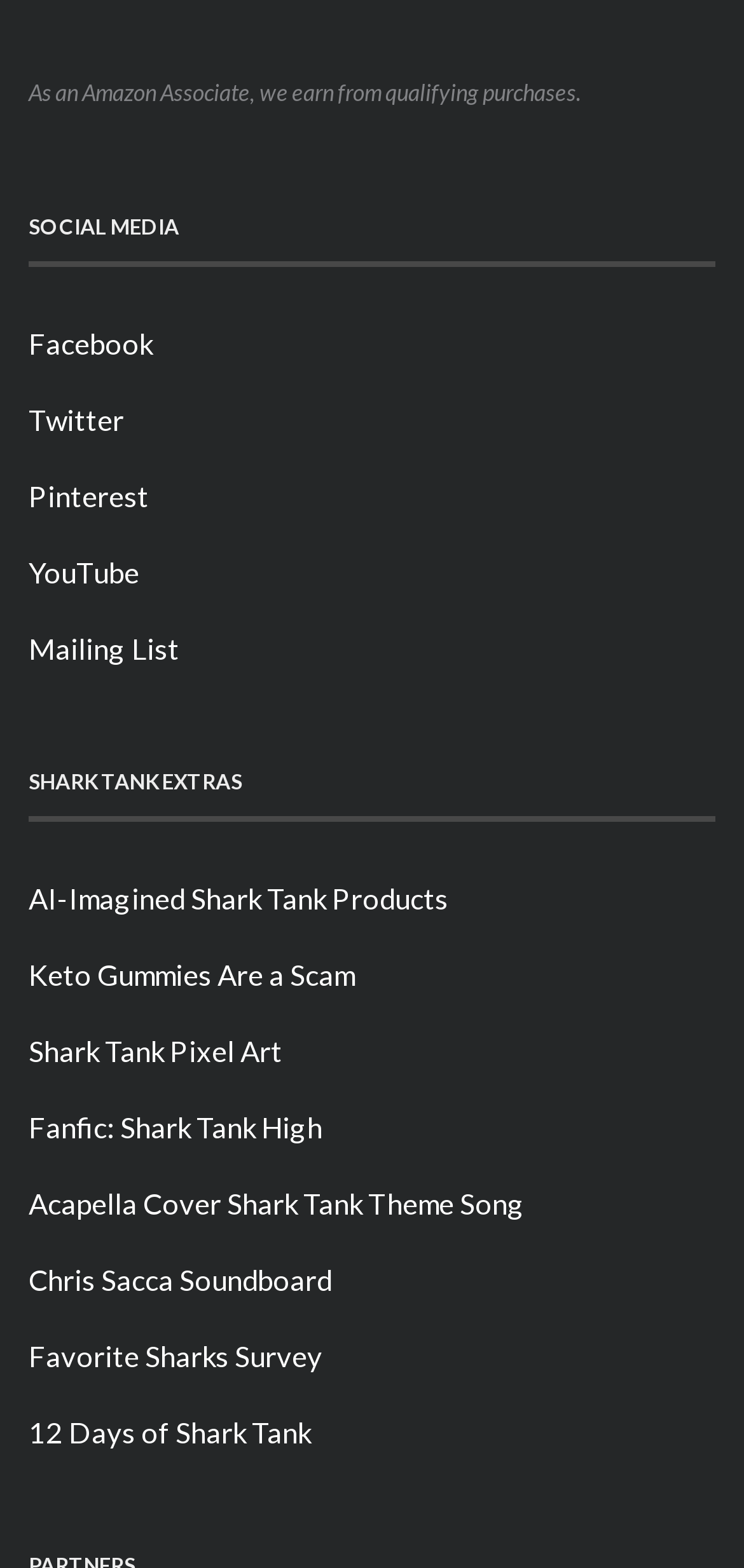Using the description: "YouTube", identify the bounding box of the corresponding UI element in the screenshot.

[0.038, 0.354, 0.187, 0.376]